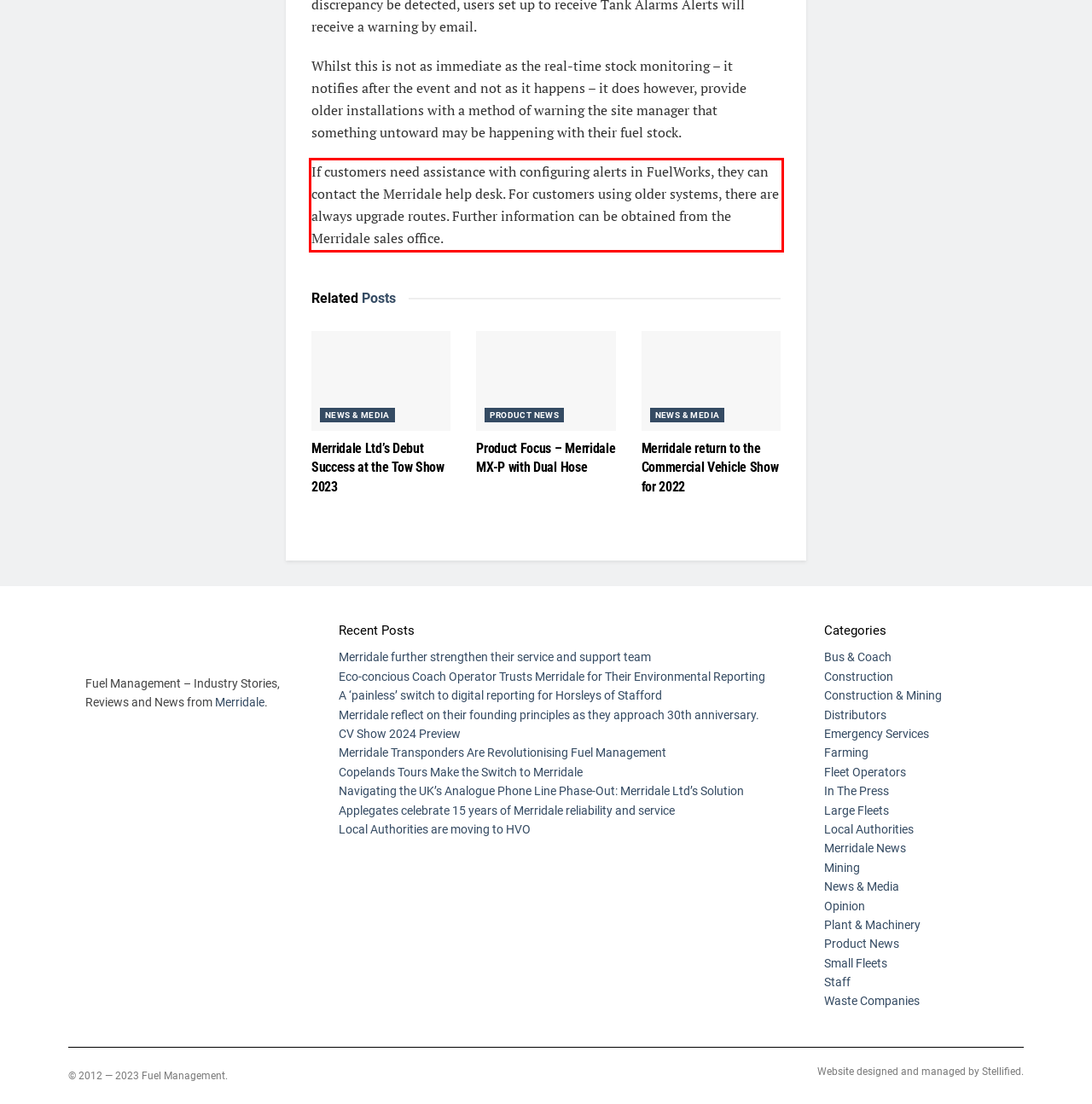Analyze the webpage screenshot and use OCR to recognize the text content in the red bounding box.

If customers need assistance with configuring alerts in FuelWorks, they can contact the Merridale help desk. For customers using older systems, there are always upgrade routes. Further information can be obtained from the Merridale sales office.